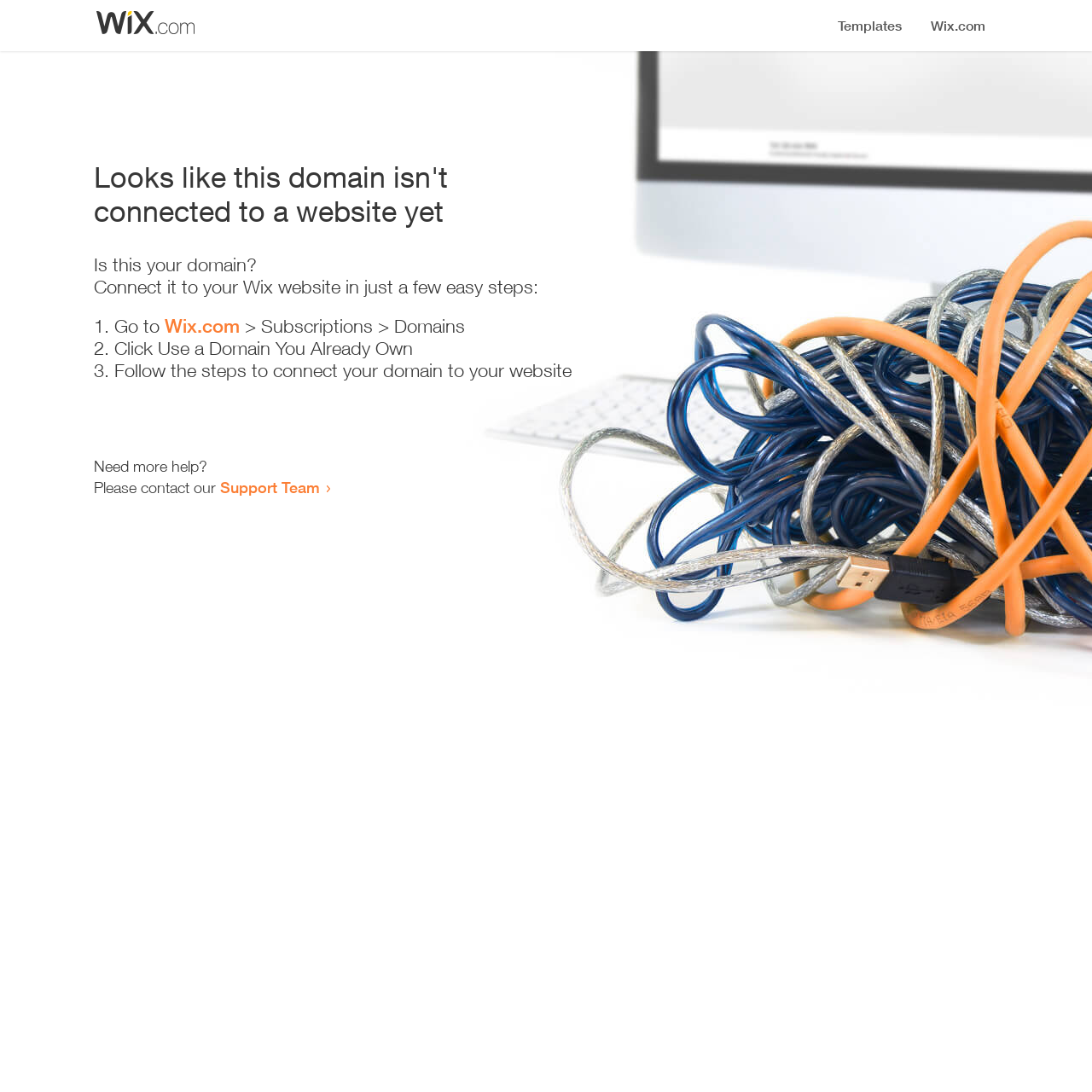Give a complete and precise description of the webpage's appearance.

The webpage appears to be an error page, indicating that a domain is not connected to a website yet. At the top, there is a small image, likely a logo or icon. Below the image, a prominent heading reads "Looks like this domain isn't connected to a website yet". 

Underneath the heading, there is a series of instructions to connect the domain to a Wix website. The instructions are presented in a step-by-step format, with each step numbered and accompanied by a brief description. The first step is to go to Wix.com, followed by navigating to the Subscriptions and Domains section. The second step is to click "Use a Domain You Already Own", and the third step is to follow the instructions to connect the domain to the website.

At the bottom of the page, there is a section offering additional help, with a message "Need more help?" followed by an invitation to contact the Support Team through a link.